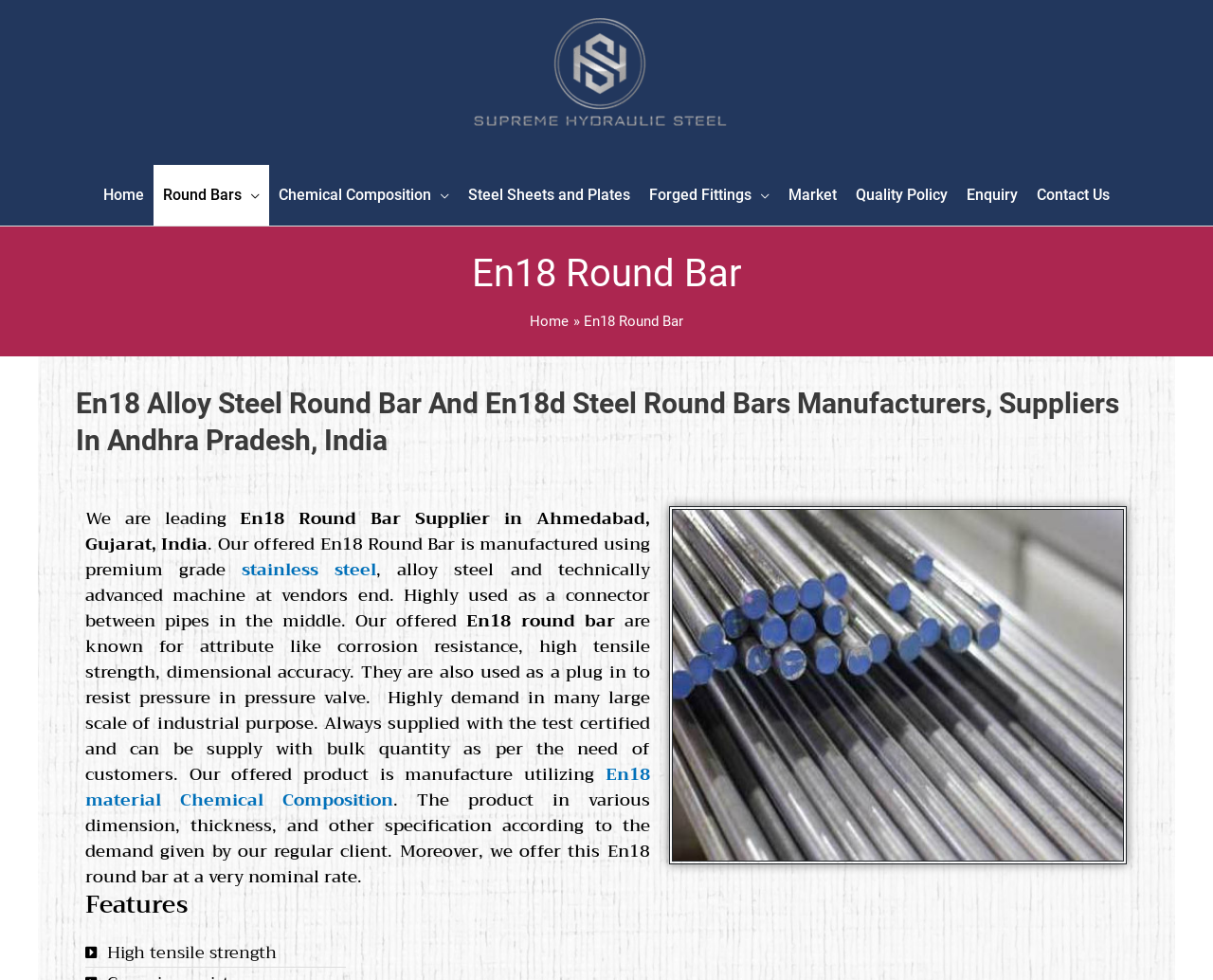Find and specify the bounding box coordinates that correspond to the clickable region for the instruction: "Click on the 'Enquiry' link".

[0.789, 0.168, 0.847, 0.23]